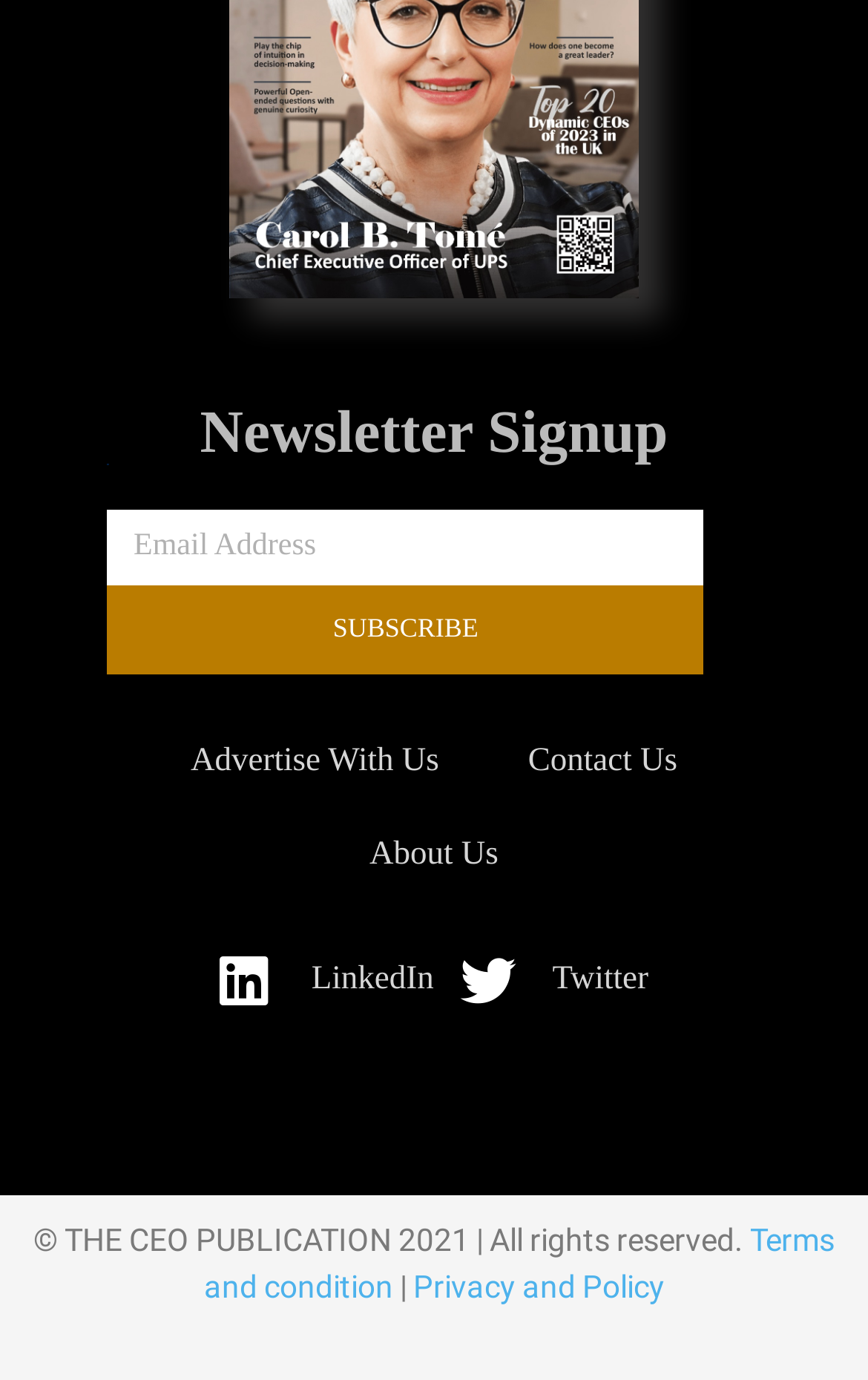Please indicate the bounding box coordinates for the clickable area to complete the following task: "Visit Advertise With Us page". The coordinates should be specified as four float numbers between 0 and 1, i.e., [left, top, right, bottom].

[0.168, 0.52, 0.557, 0.589]